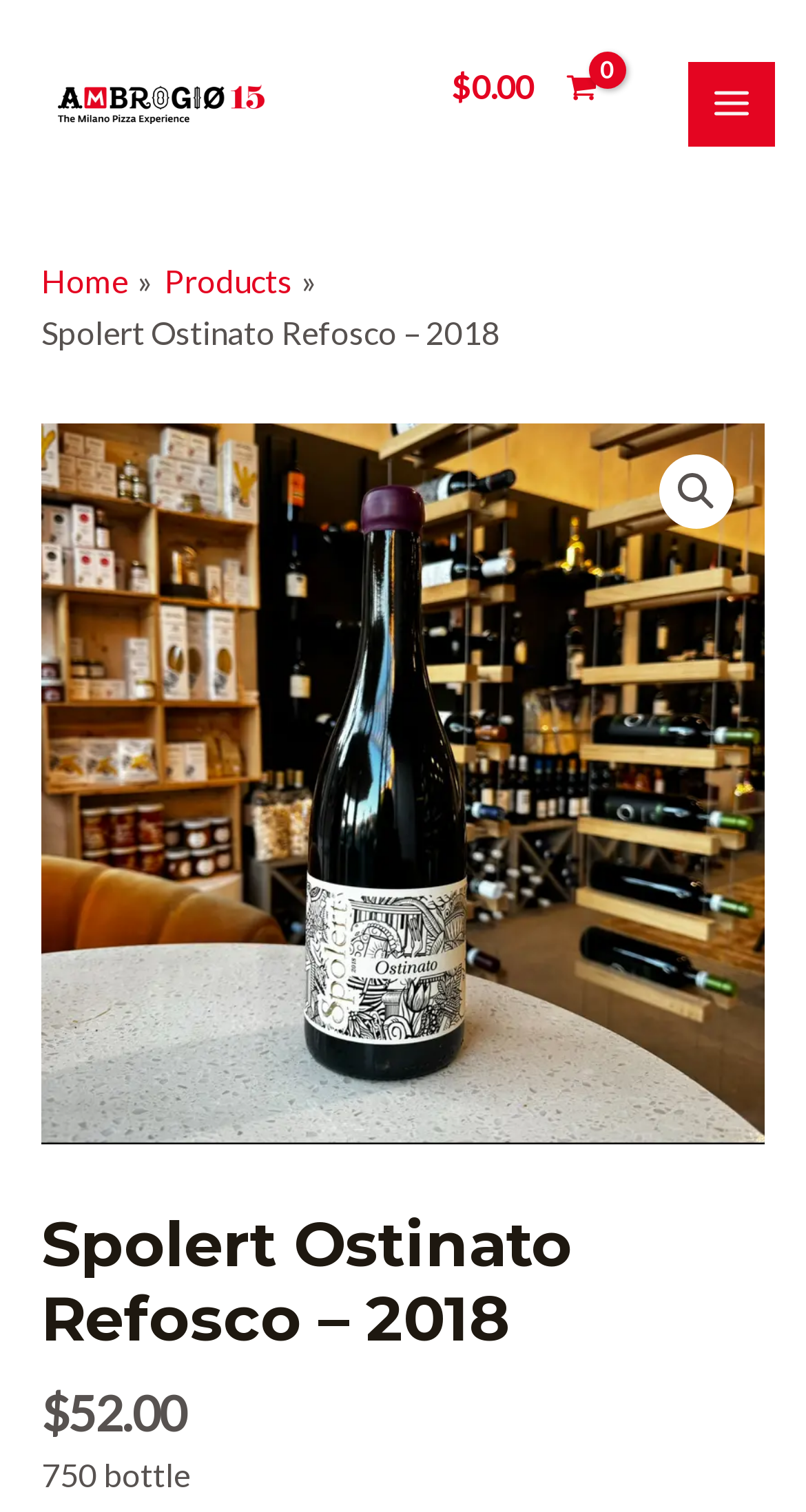What is the title or heading displayed on the webpage?

Spolert Ostinato Refosco – 2018